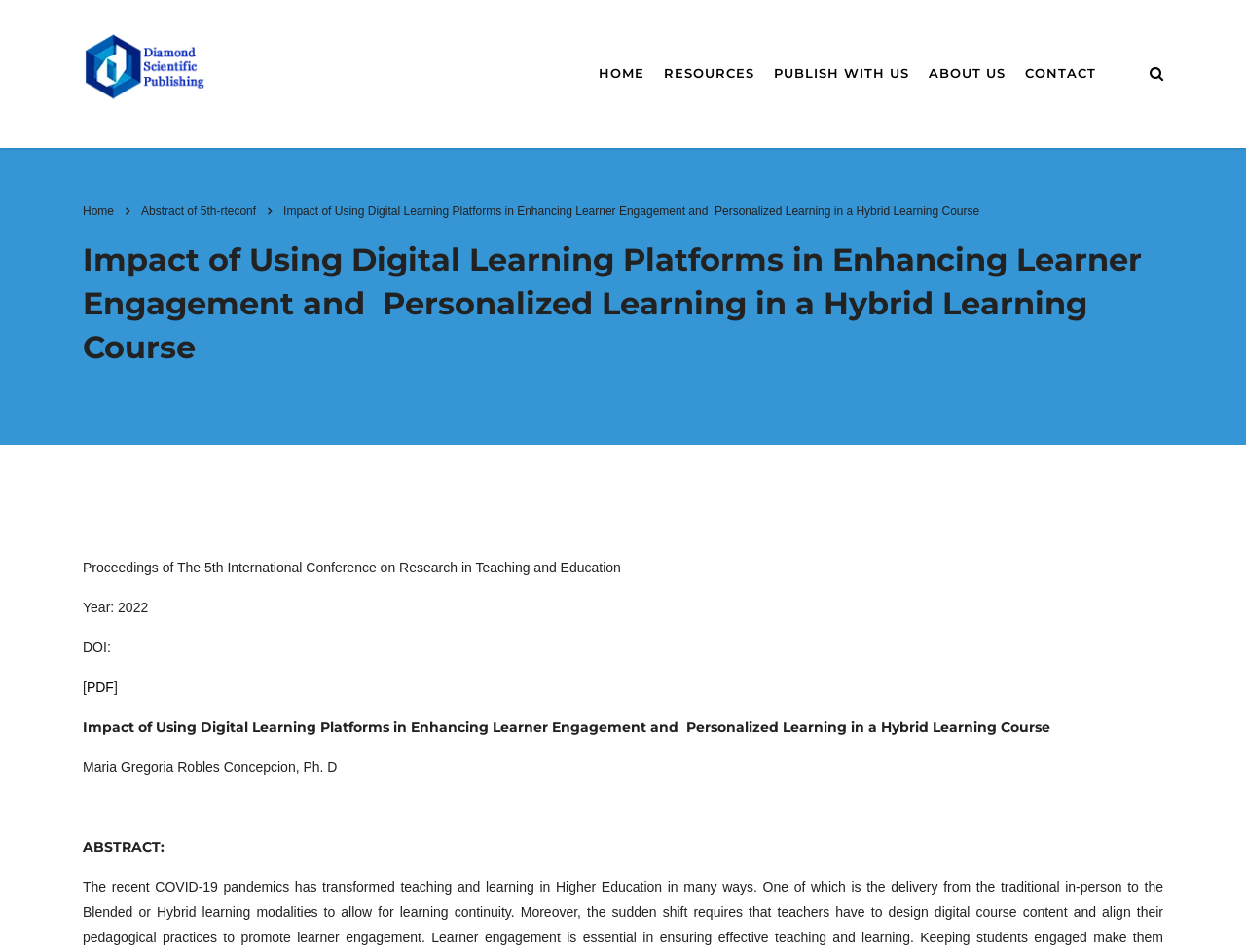Find the bounding box of the UI element described as follows: "About Us".

[0.738, 0.065, 0.815, 0.09]